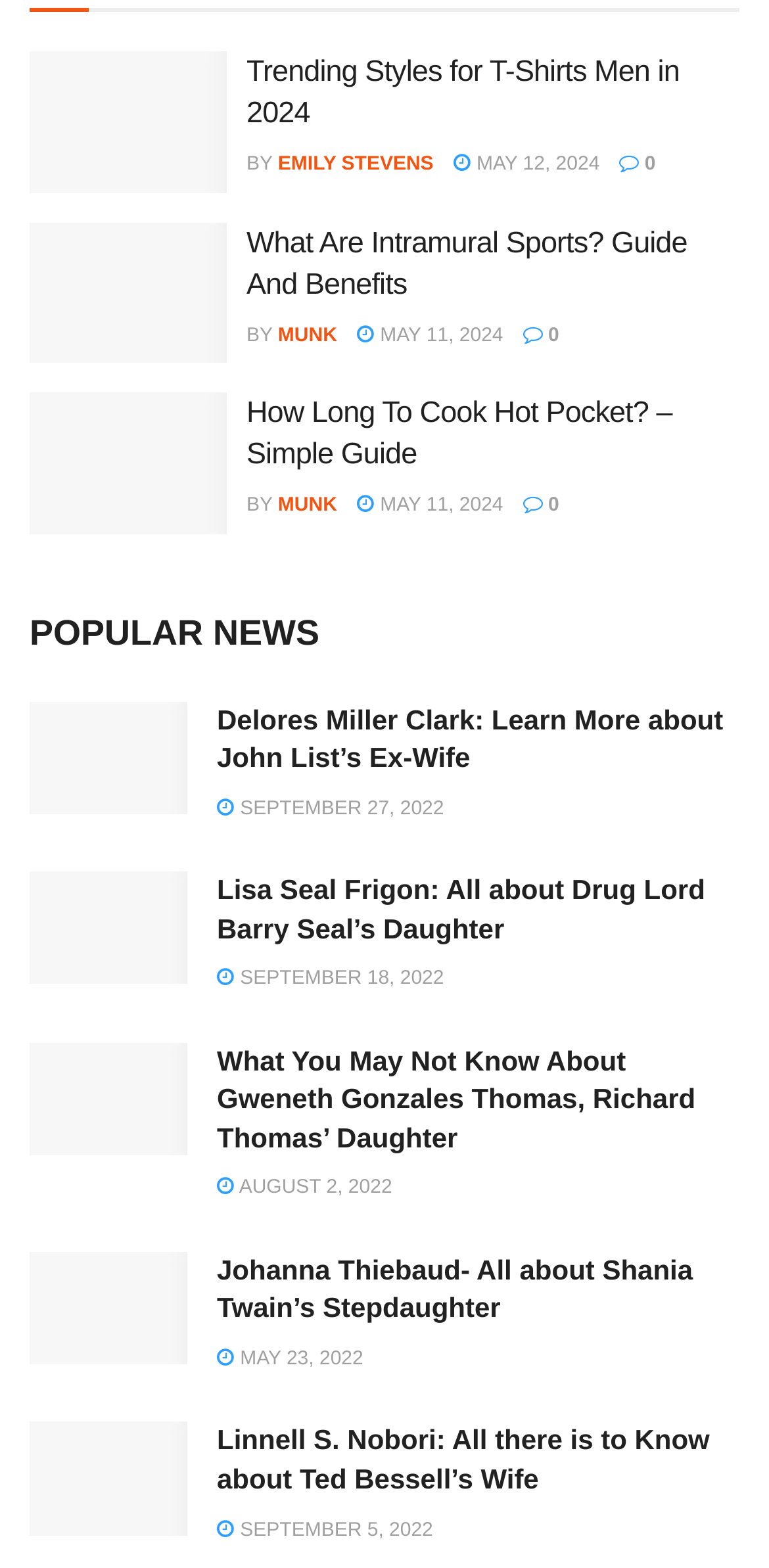Please identify the bounding box coordinates of the element that needs to be clicked to perform the following instruction: "Read about Trending Styles for T-Shirts Men in 2024".

[0.321, 0.033, 0.884, 0.083]